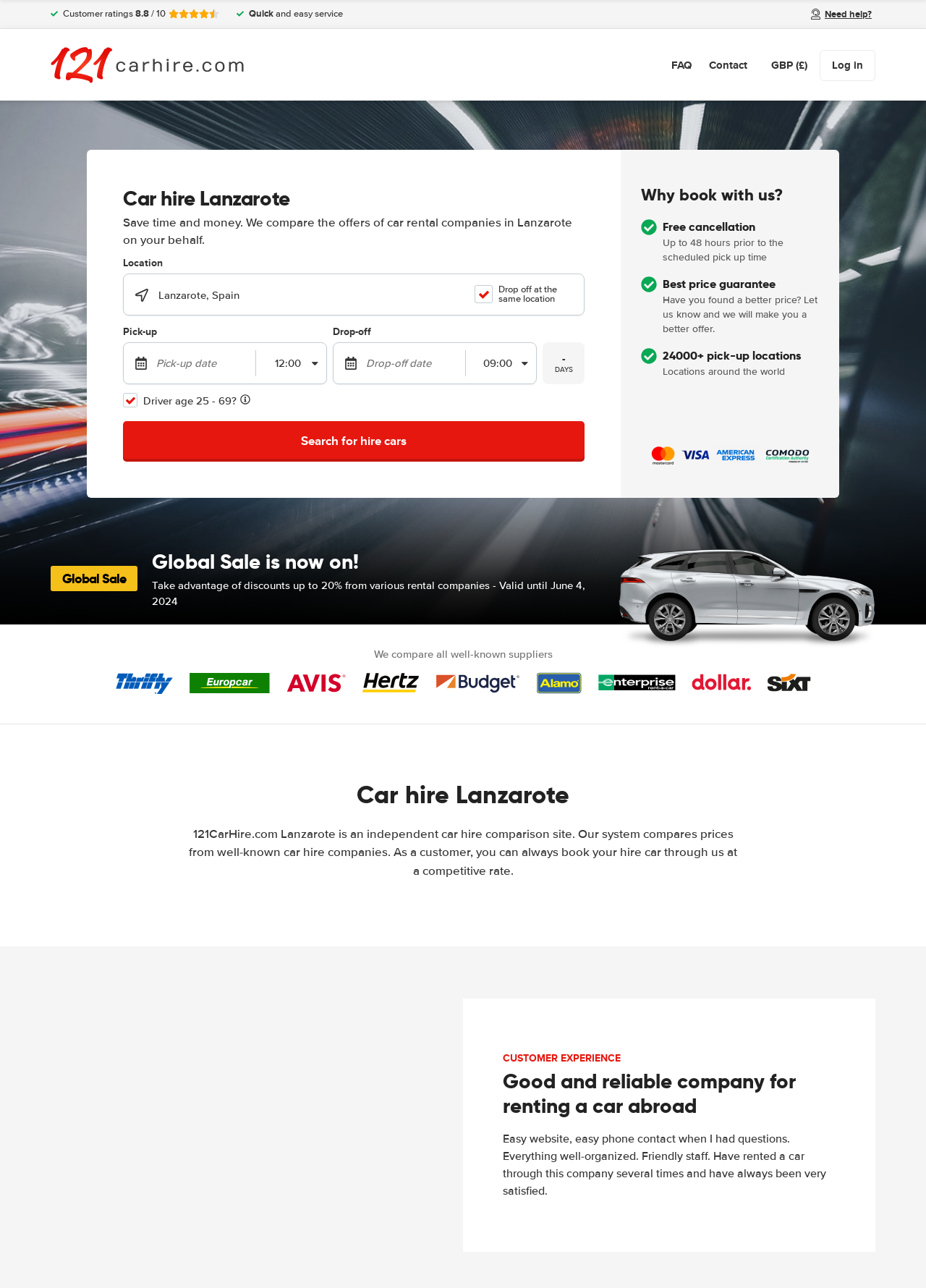What is the discount percentage for the Global Sale?
Answer with a single word or short phrase according to what you see in the image.

up to 20%